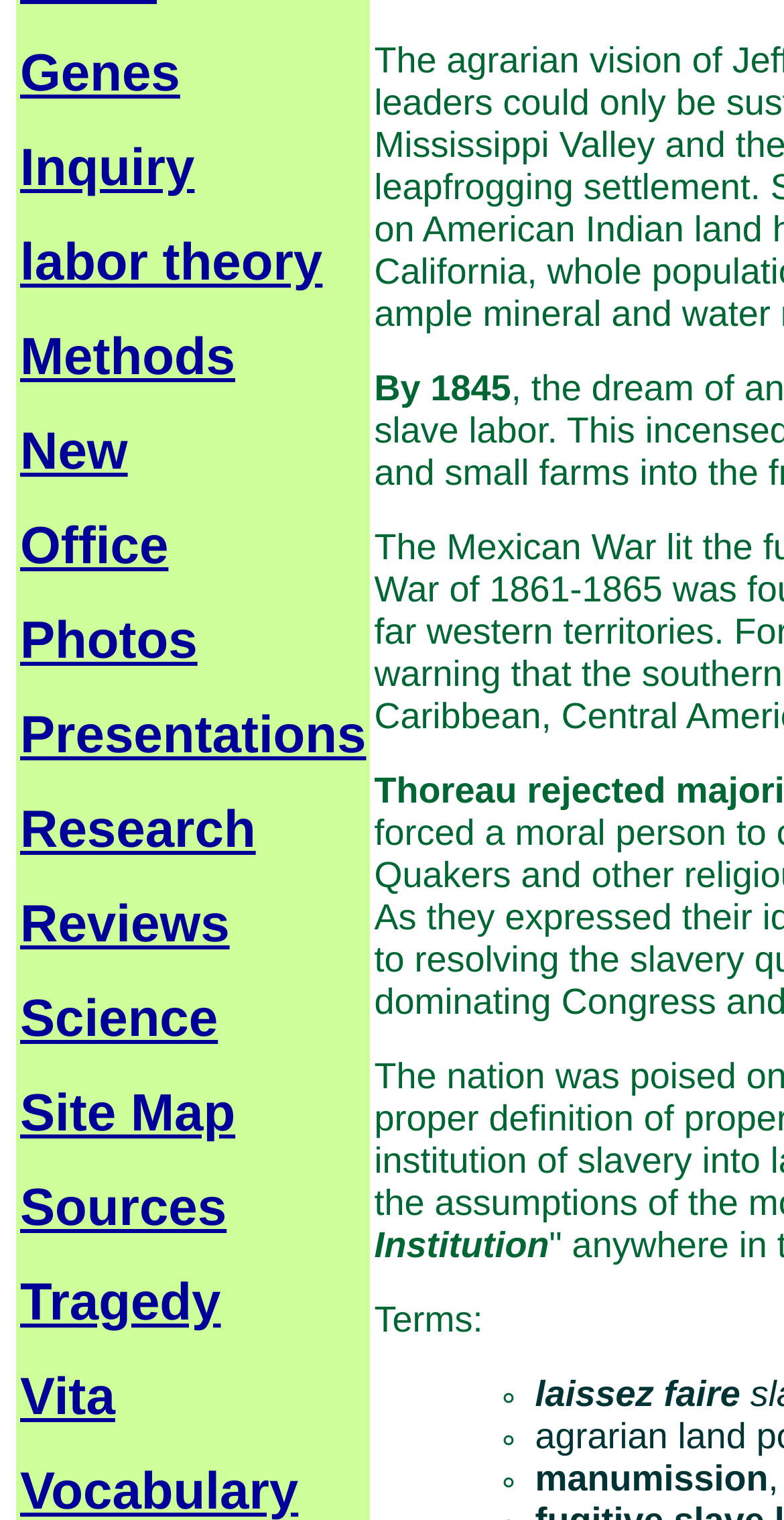Determine the bounding box coordinates for the area you should click to complete the following instruction: "Go to the 'Site Map'".

[0.026, 0.712, 0.3, 0.752]